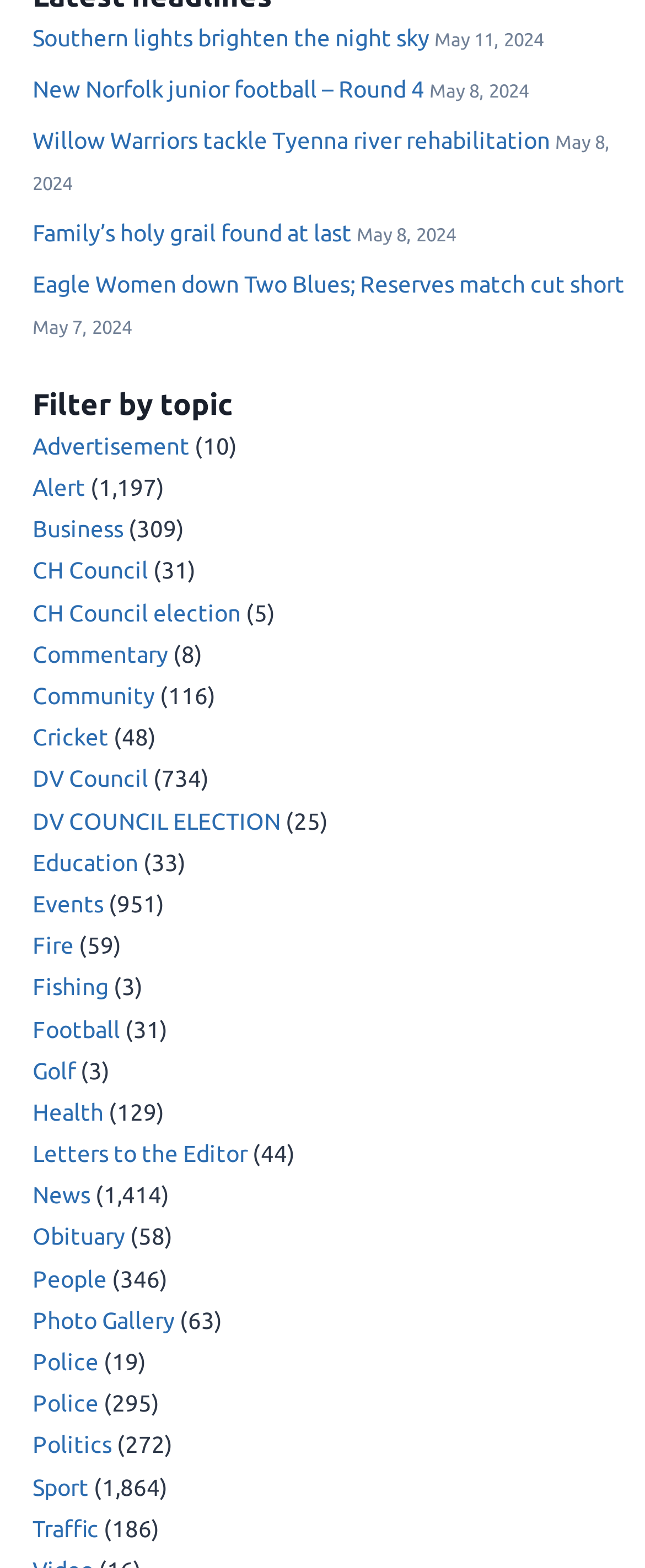Locate the bounding box coordinates of the clickable part needed for the task: "read news".

None